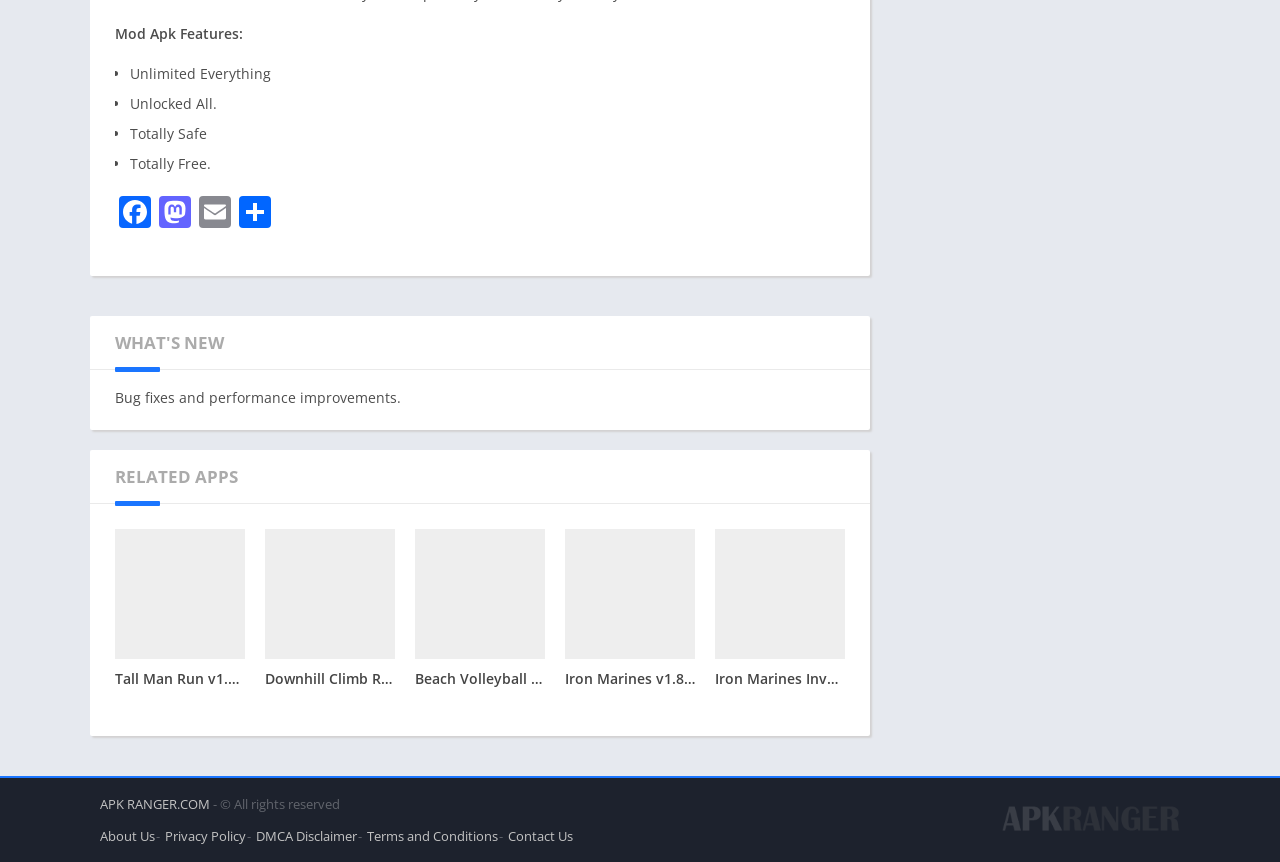What is the category of the apps listed?
From the details in the image, answer the question comprehensively.

The apps listed, such as 'Tall Man Run Mod APK', 'Downhill Climb Racing Mod APK', and 'Beach Volleyball 3D Mod APK', are all games, indicating that the category of the apps listed is games.